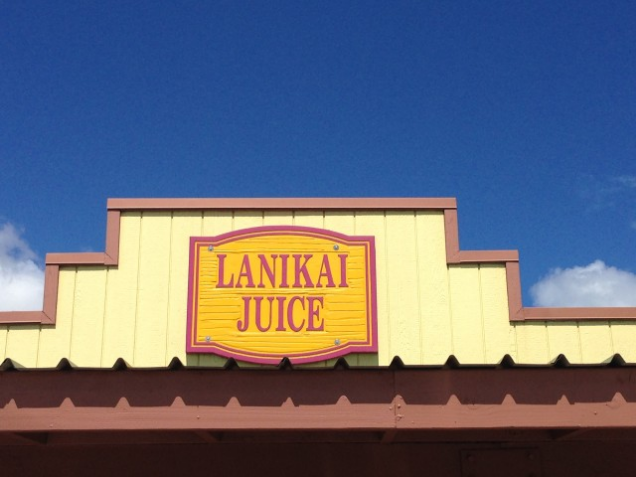Give a detailed account of the elements present in the image.

The image features a brightly colored sign that reads "LANIKAI JUICE," prominently displayed against a clear blue sky. The sign is situated atop a charming building, characterized by a light yellow facade and a roof with brown accents. This inviting aesthetic suggests a welcoming atmosphere, perfect for a food truck or juice stand. Lanikai Juice is likely known for its refreshing offerings, making it a great stop for those exploring the North Shore area. The vibrant colors of the sign and the picturesque setting contribute to a cheerful and tropical vibe, fitting for a locale that aims to provide delicious and healthy treats to visitors.